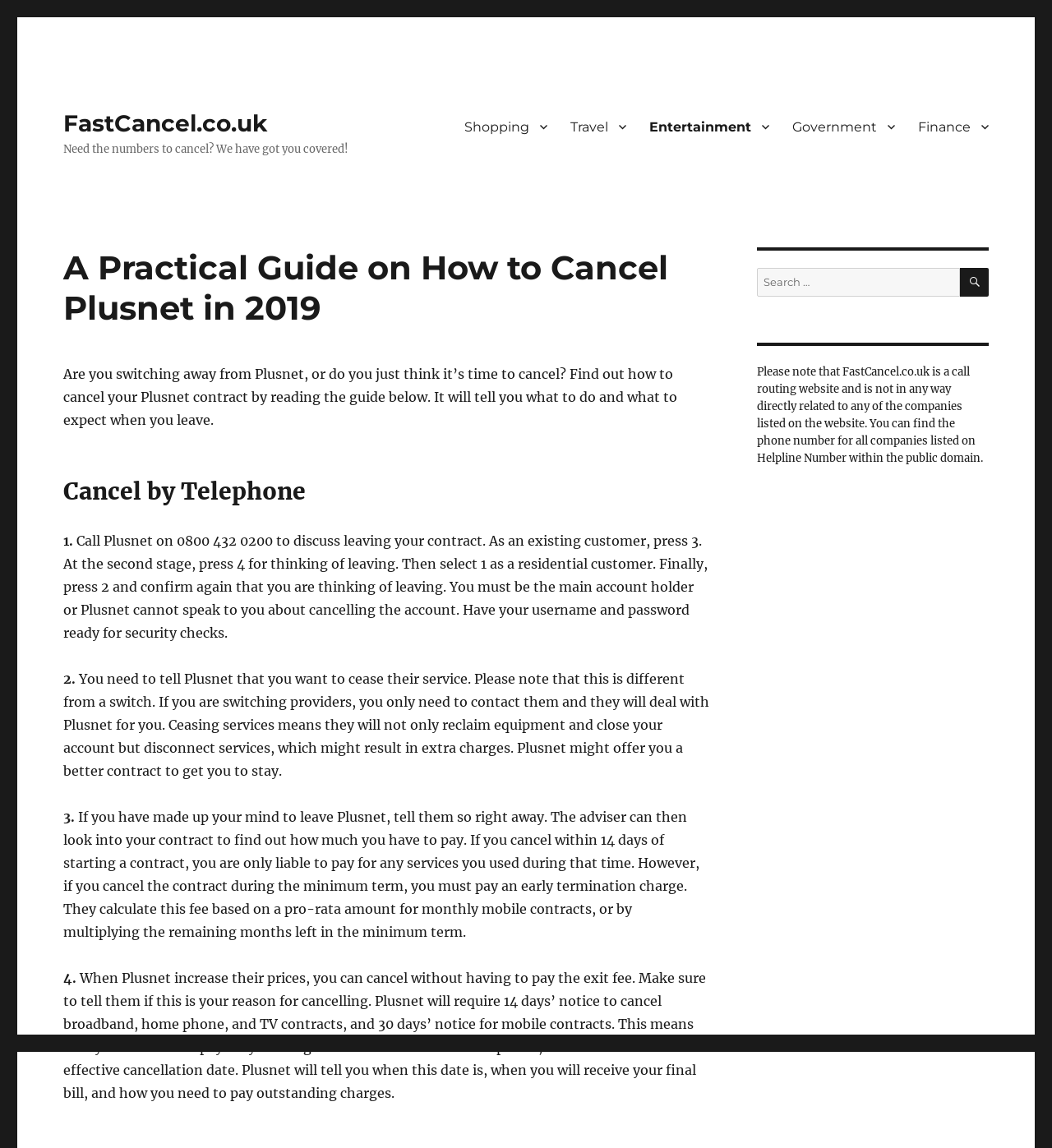Please locate and generate the primary heading on this webpage.

A Practical Guide on How to Cancel Plusnet in 2019